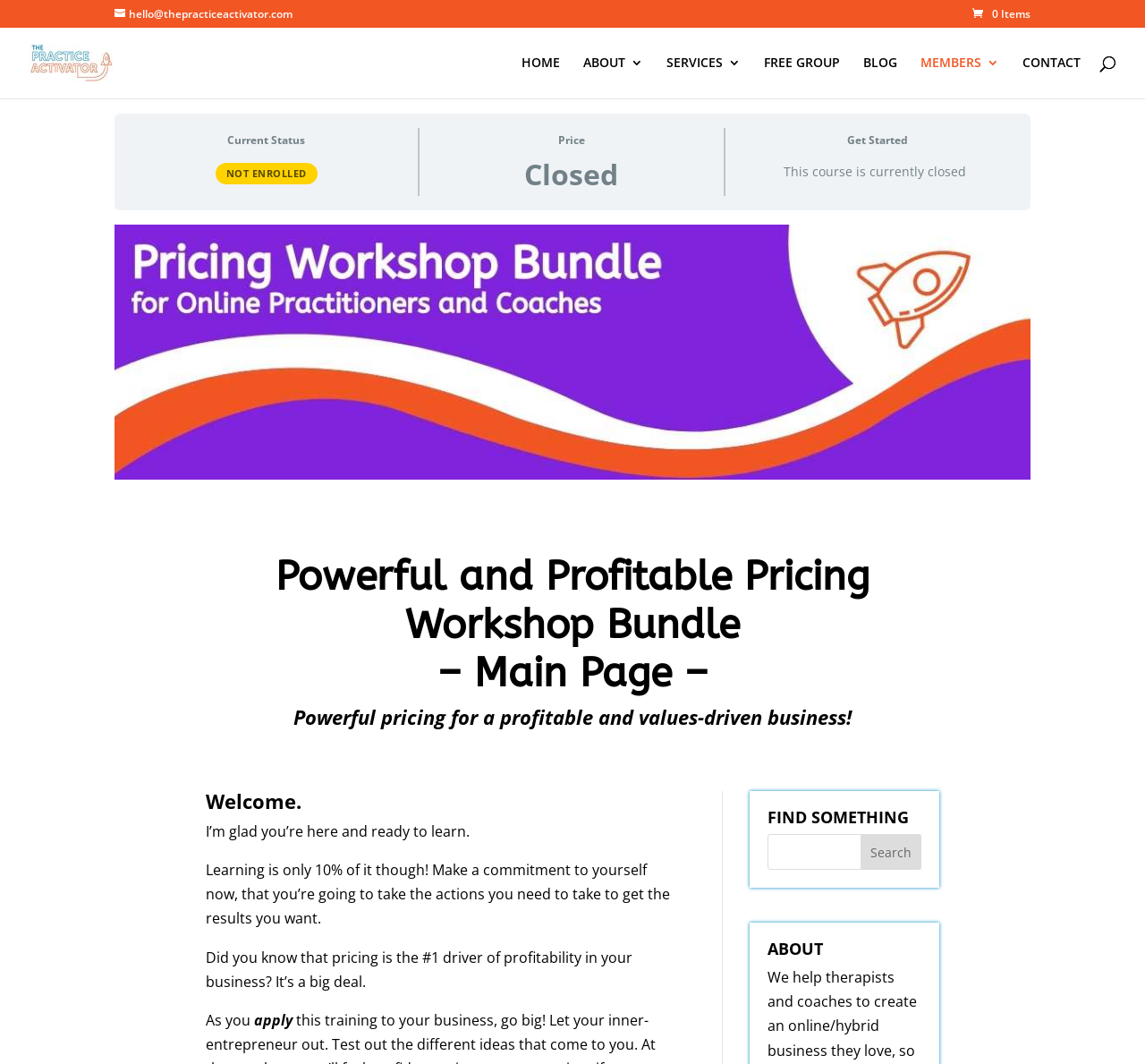What is the current status of the course?
Answer the question in a detailed and comprehensive manner.

I found the answer by looking at the section that displays the current status of the course, which is located below the search bar. The text 'Current Status' is followed by 'NOT ENROLLED', indicating that the course is not currently enrolled.